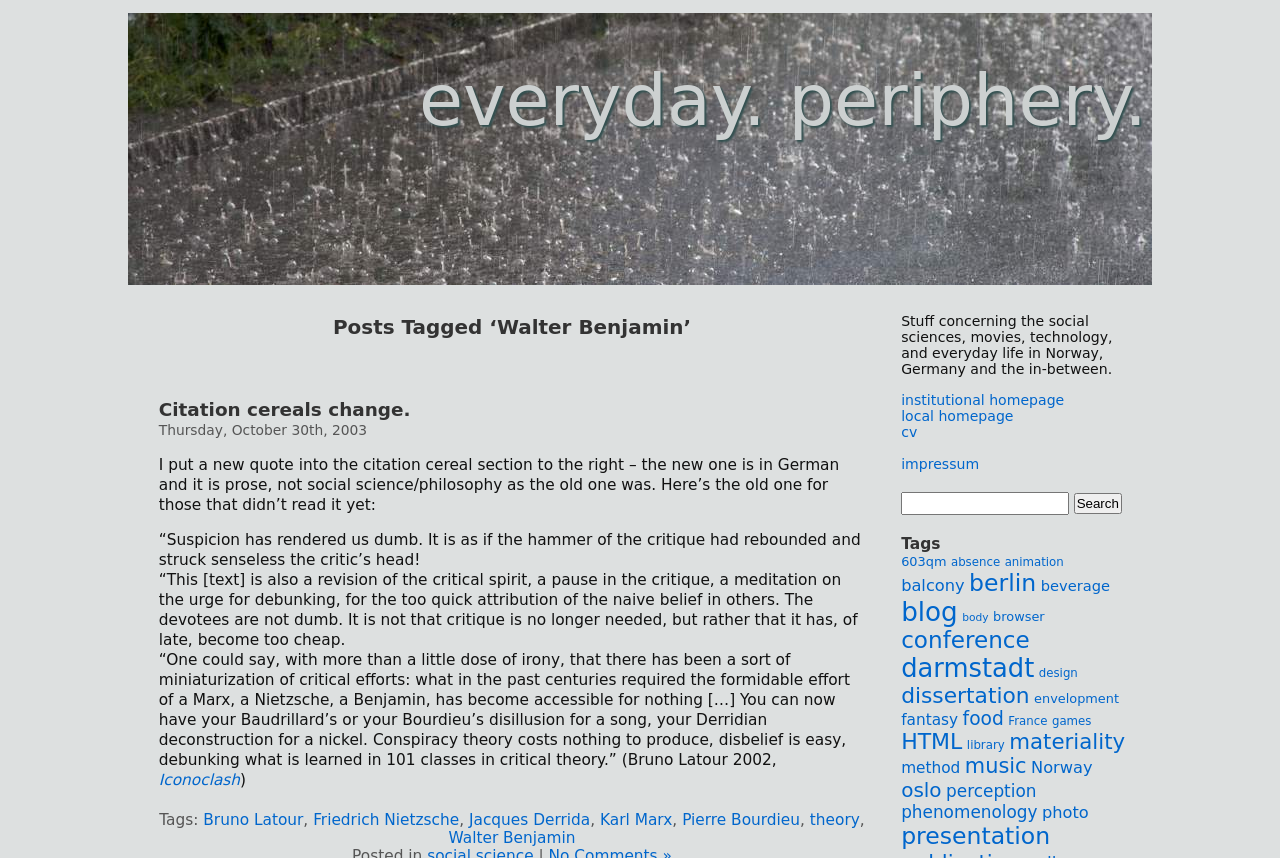Using the description: "everyday. periphery.", determine the UI element's bounding box coordinates. Ensure the coordinates are in the format of four float numbers between 0 and 1, i.e., [left, top, right, bottom].

[0.327, 0.067, 0.896, 0.165]